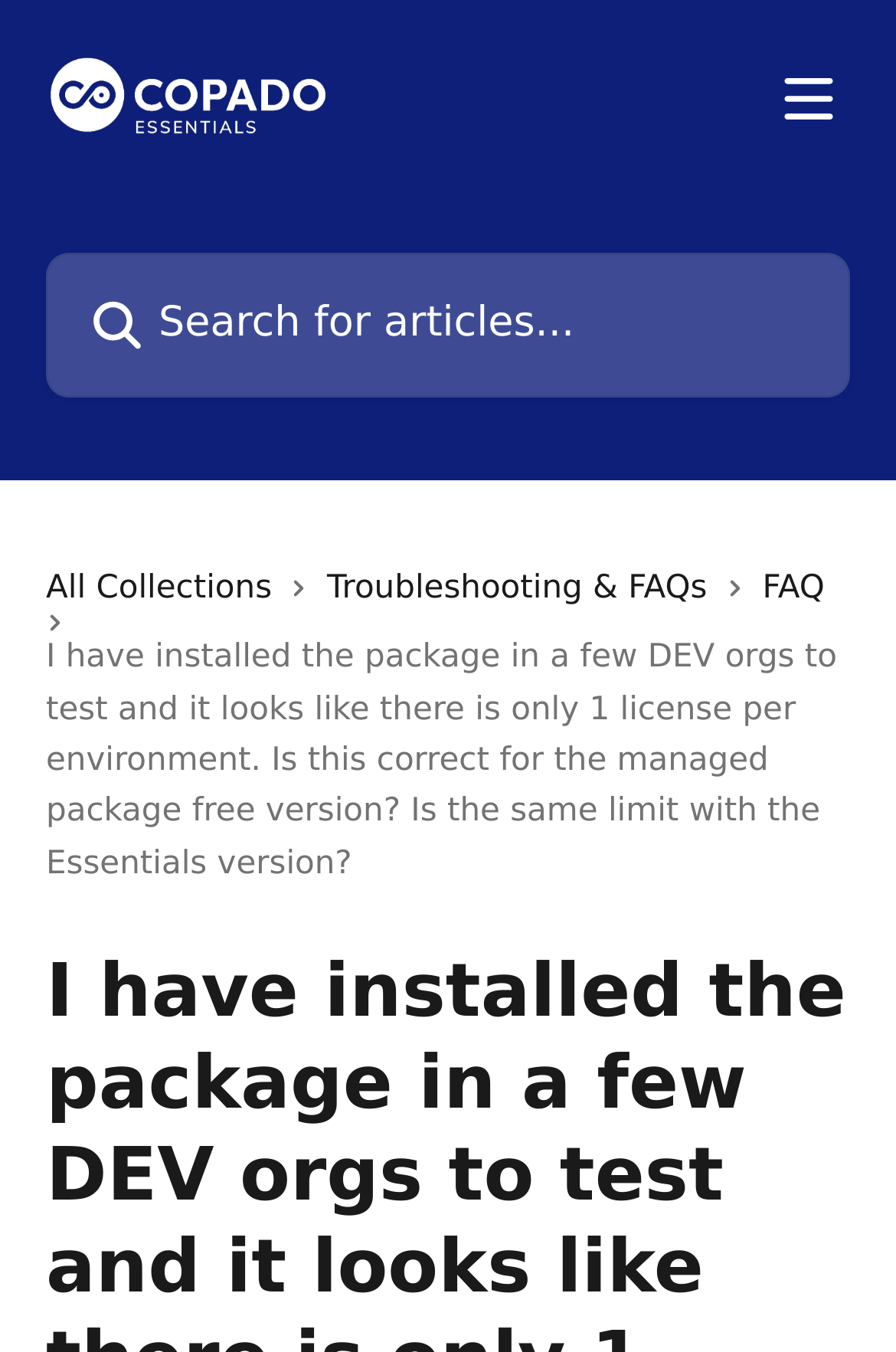Respond to the following query with just one word or a short phrase: 
How many links are there in the top section?

3